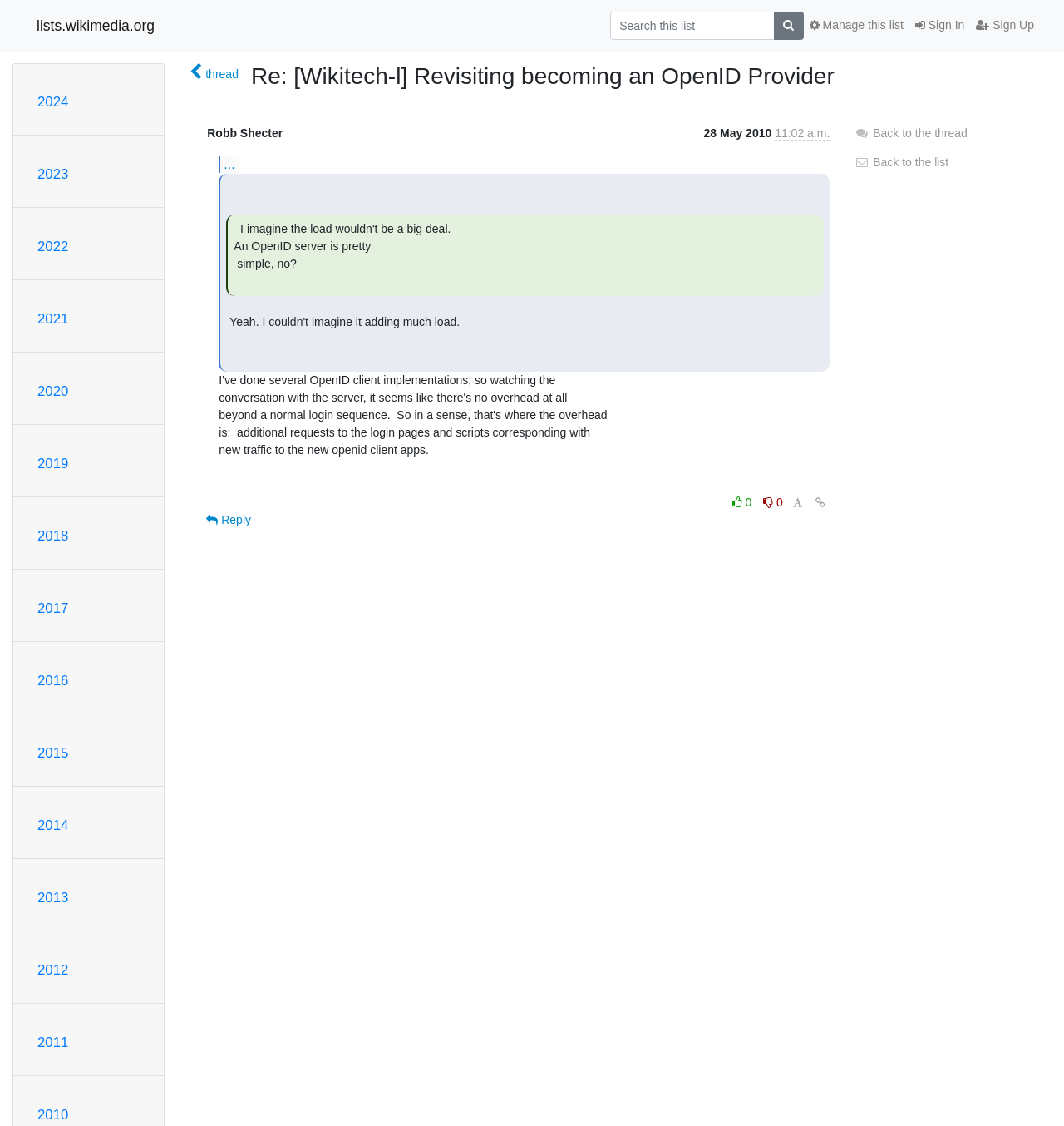Identify the bounding box for the given UI element using the description provided. Coordinates should be in the format (top-left x, top-left y, bottom-right x, bottom-right y) and must be between 0 and 1. Here is the description: Back to the thread

[0.803, 0.112, 0.909, 0.124]